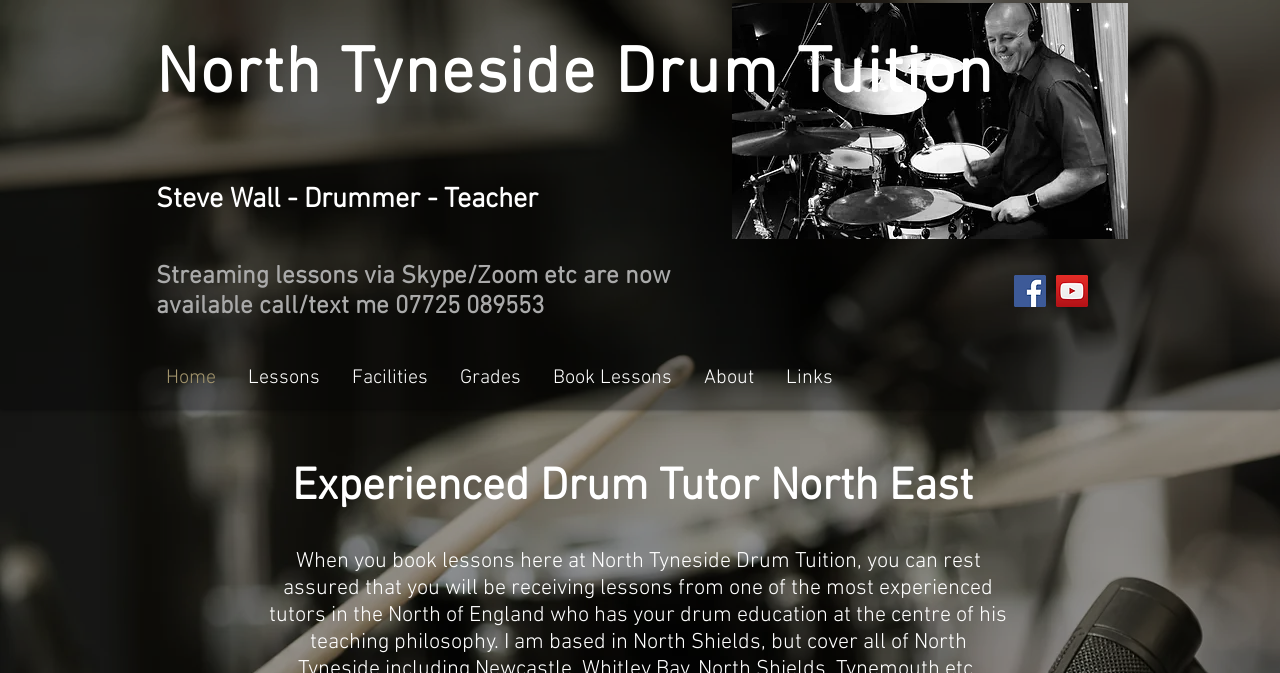Bounding box coordinates are to be given in the format (top-left x, top-left y, bottom-right x, bottom-right y). All values must be floating point numbers between 0 and 1. Provide the bounding box coordinate for the UI element described as: Links

[0.602, 0.541, 0.663, 0.579]